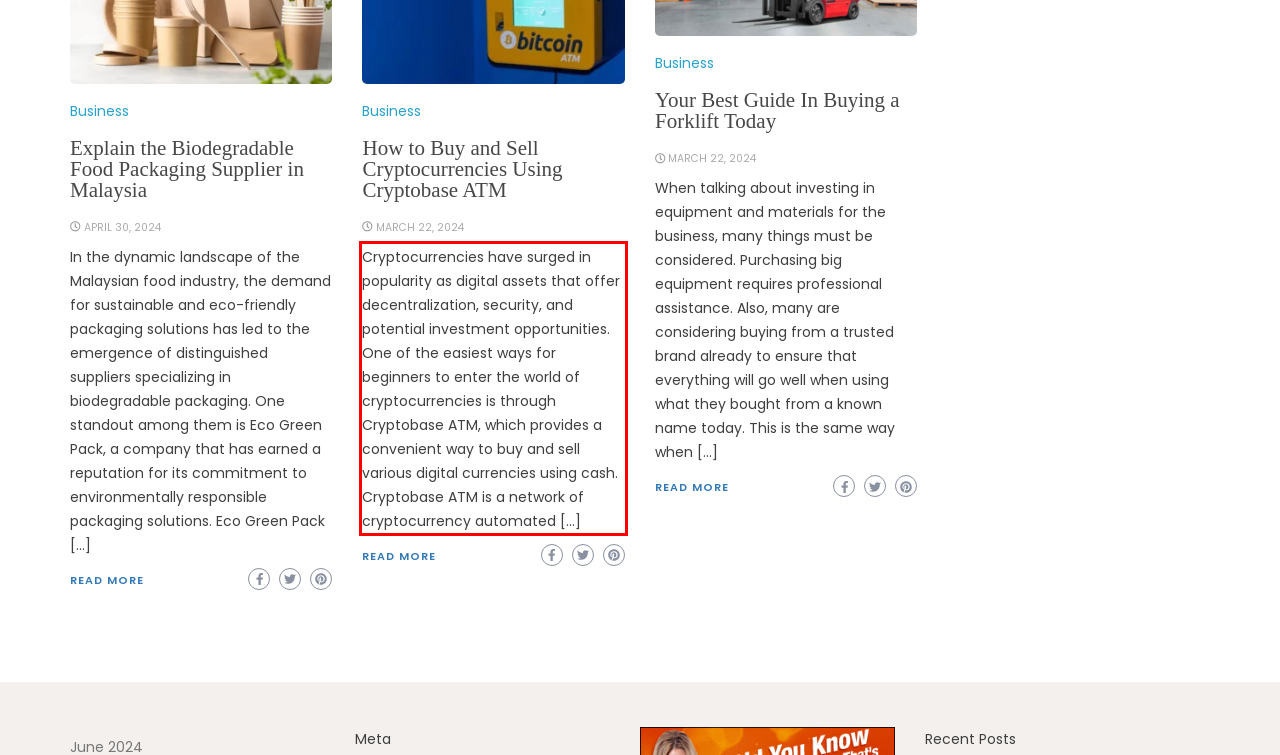Identify the red bounding box in the webpage screenshot and perform OCR to generate the text content enclosed.

Cryptocurrencies have surged in popularity as digital assets that offer decentralization, security, and potential investment opportunities. One of the easiest ways for beginners to enter the world of cryptocurrencies is through Cryptobase ATM, which provides a convenient way to buy and sell various digital currencies using cash. Cryptobase ATM is a network of cryptocurrency automated […]